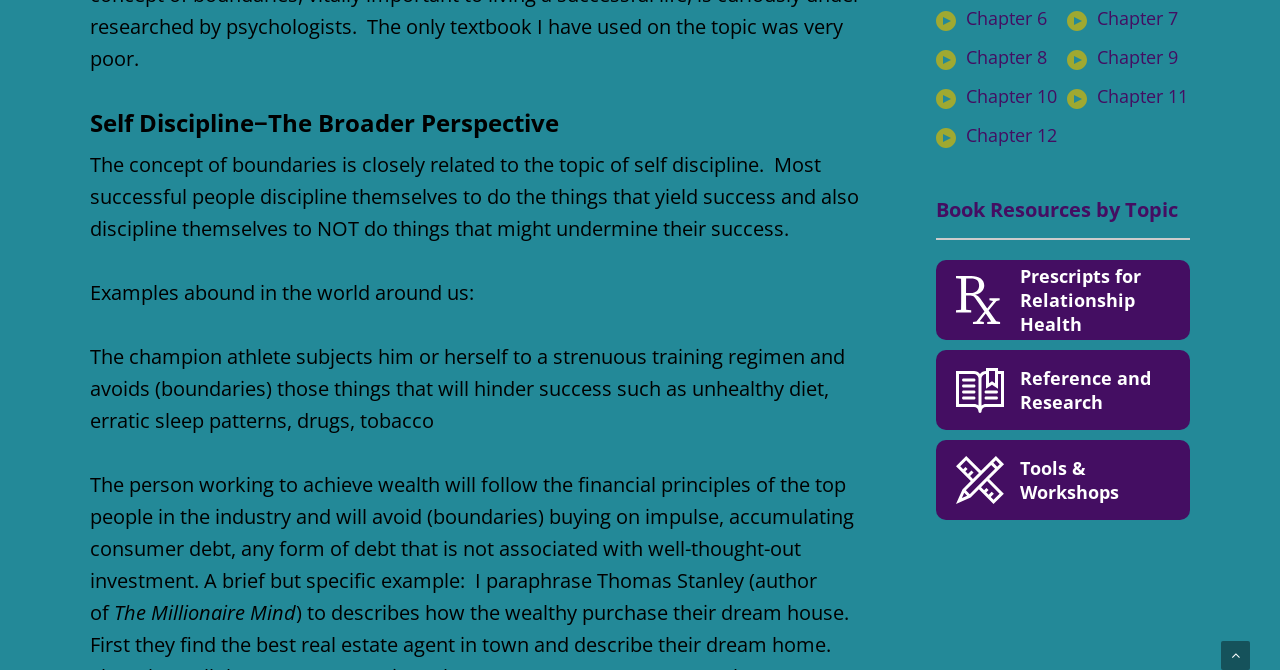Identify the bounding box coordinates for the UI element described as follows: "Book Resources by Topic". Ensure the coordinates are four float numbers between 0 and 1, formatted as [left, top, right, bottom].

[0.731, 0.293, 0.92, 0.333]